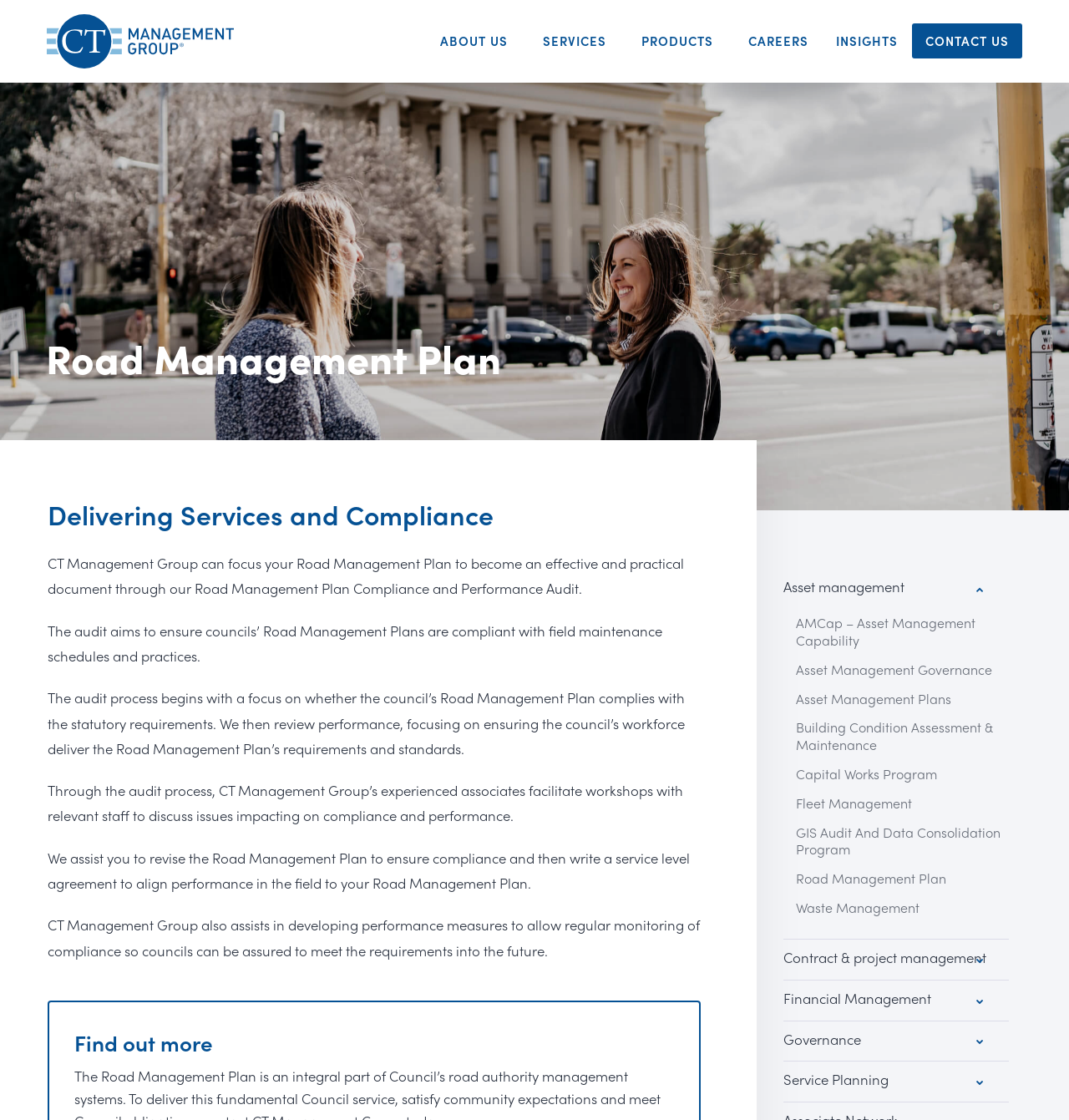Determine which piece of text is the heading of the webpage and provide it.

Road Management Plan